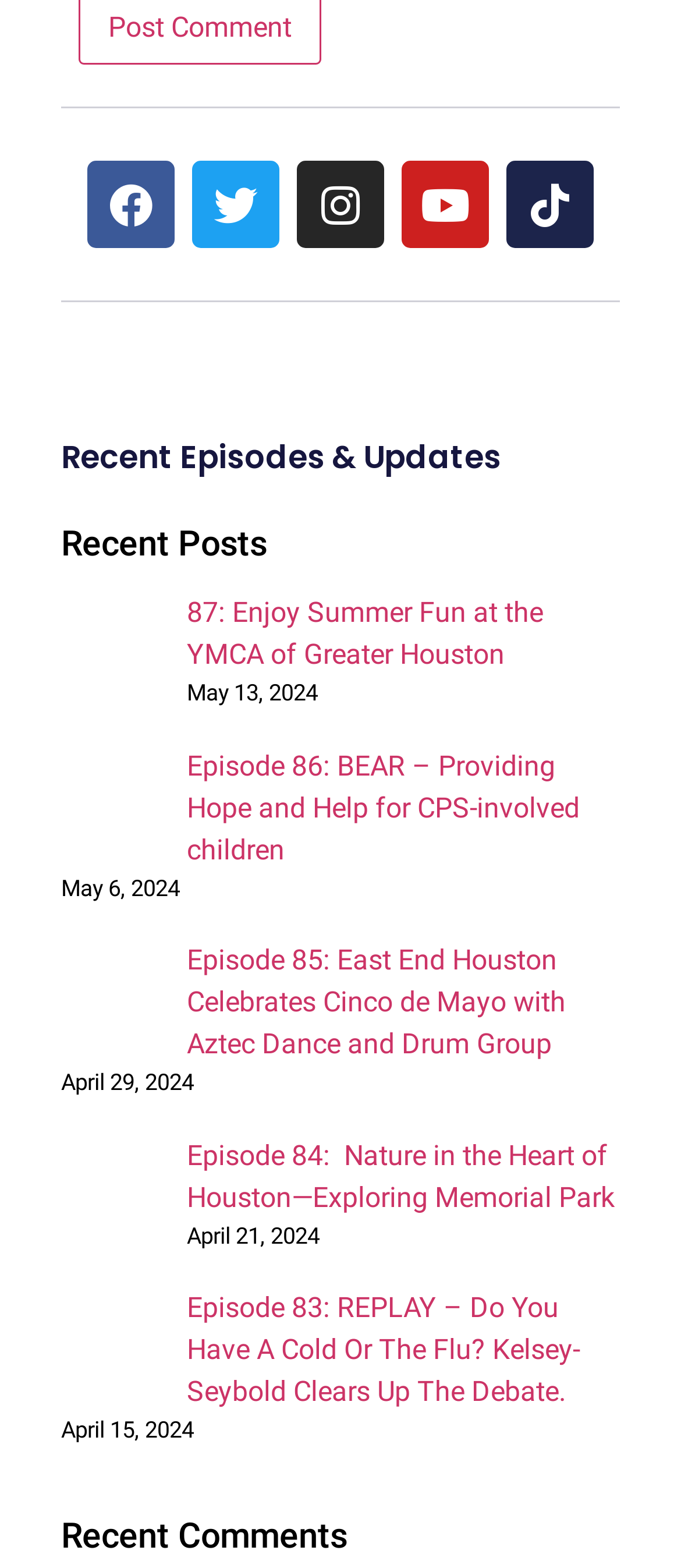Can you specify the bounding box coordinates for the region that should be clicked to fulfill this instruction: "Check the post published on May 13, 2024".

[0.274, 0.432, 0.467, 0.453]